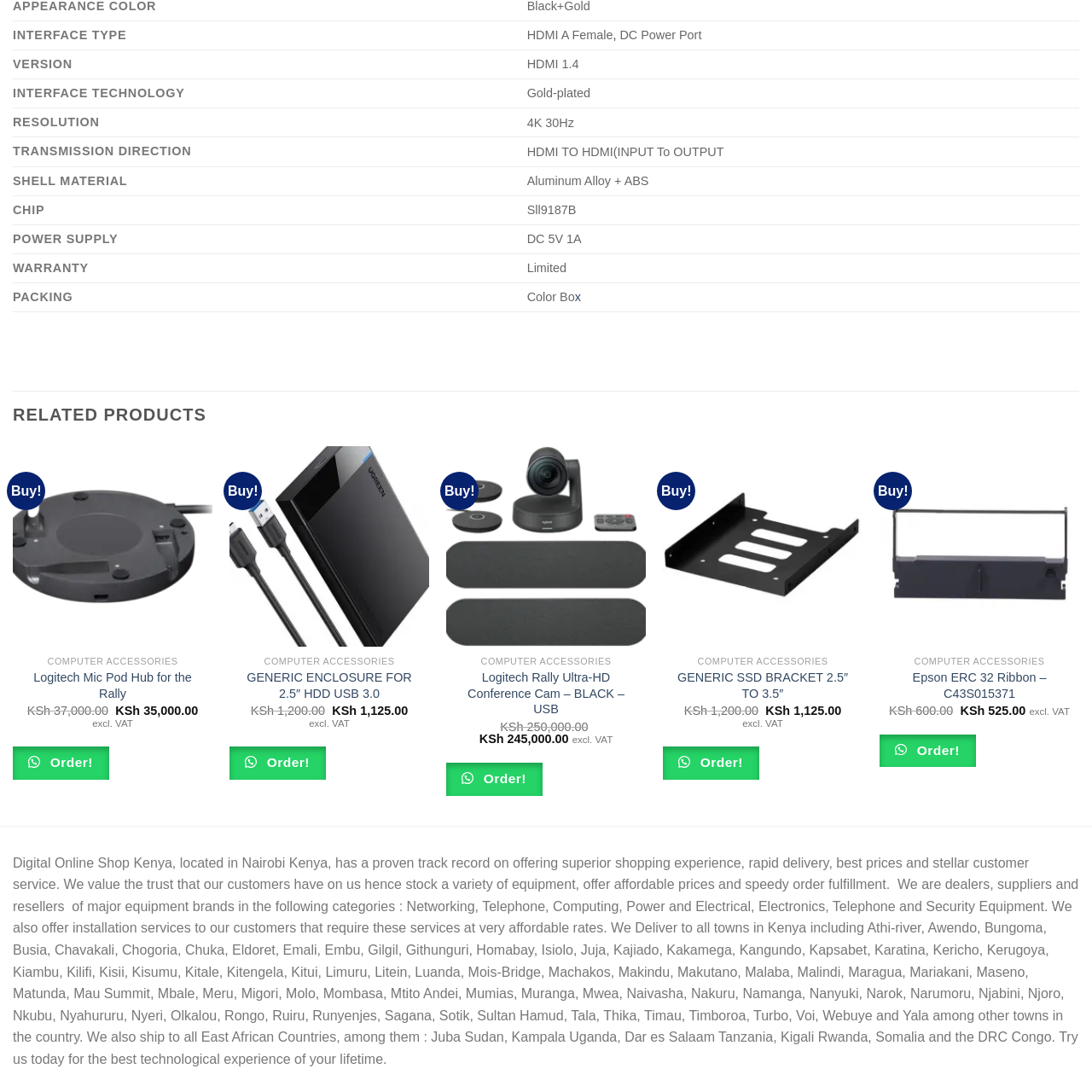Examine the picture highlighted with a red border, What type of devices is the splitter compatible with? Please respond with a single word or phrase.

Gaming consoles and DVDs